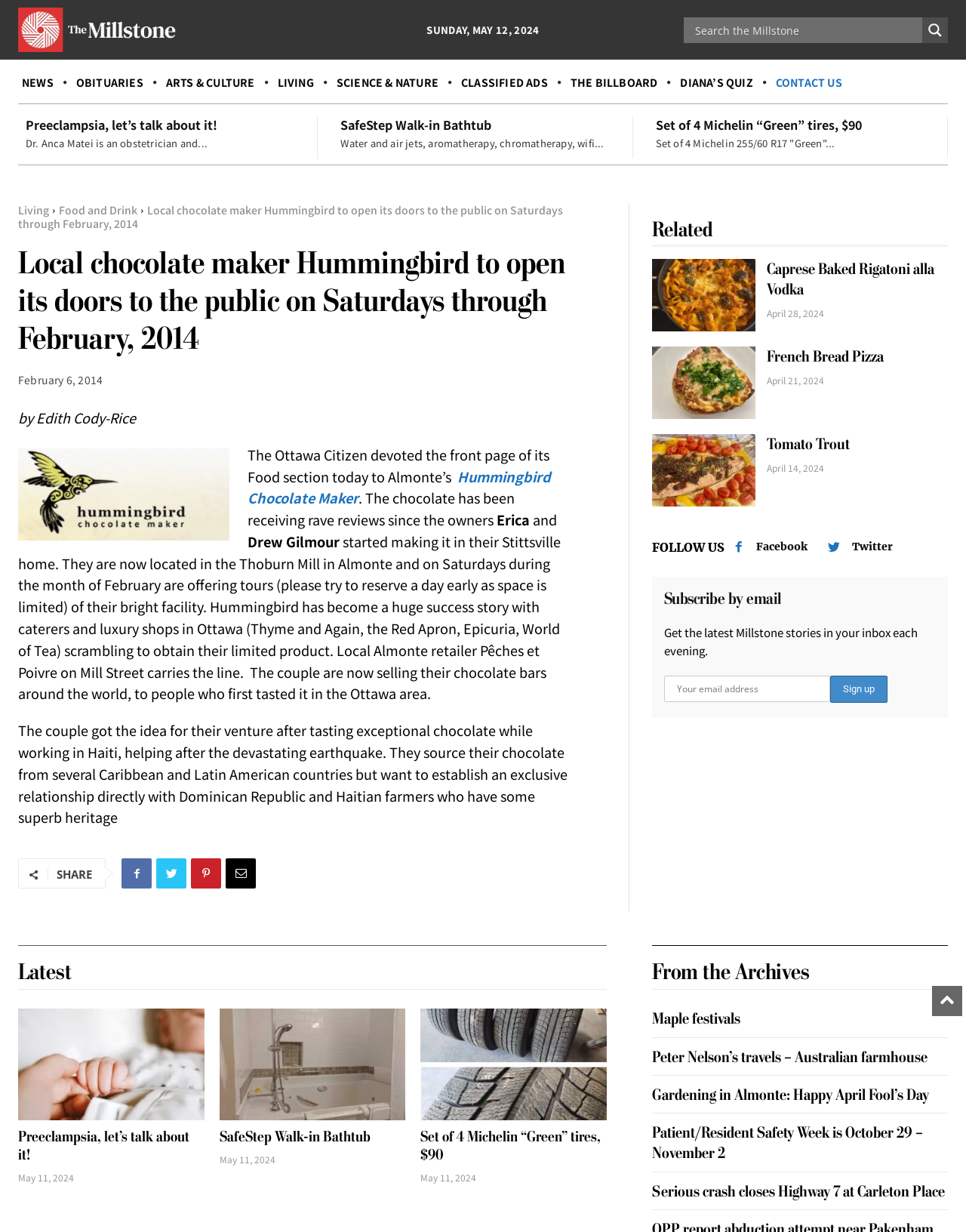Please locate the bounding box coordinates for the element that should be clicked to achieve the following instruction: "Visit Hummingbird Chocolate Maker". Ensure the coordinates are given as four float numbers between 0 and 1, i.e., [left, top, right, bottom].

[0.256, 0.378, 0.57, 0.412]